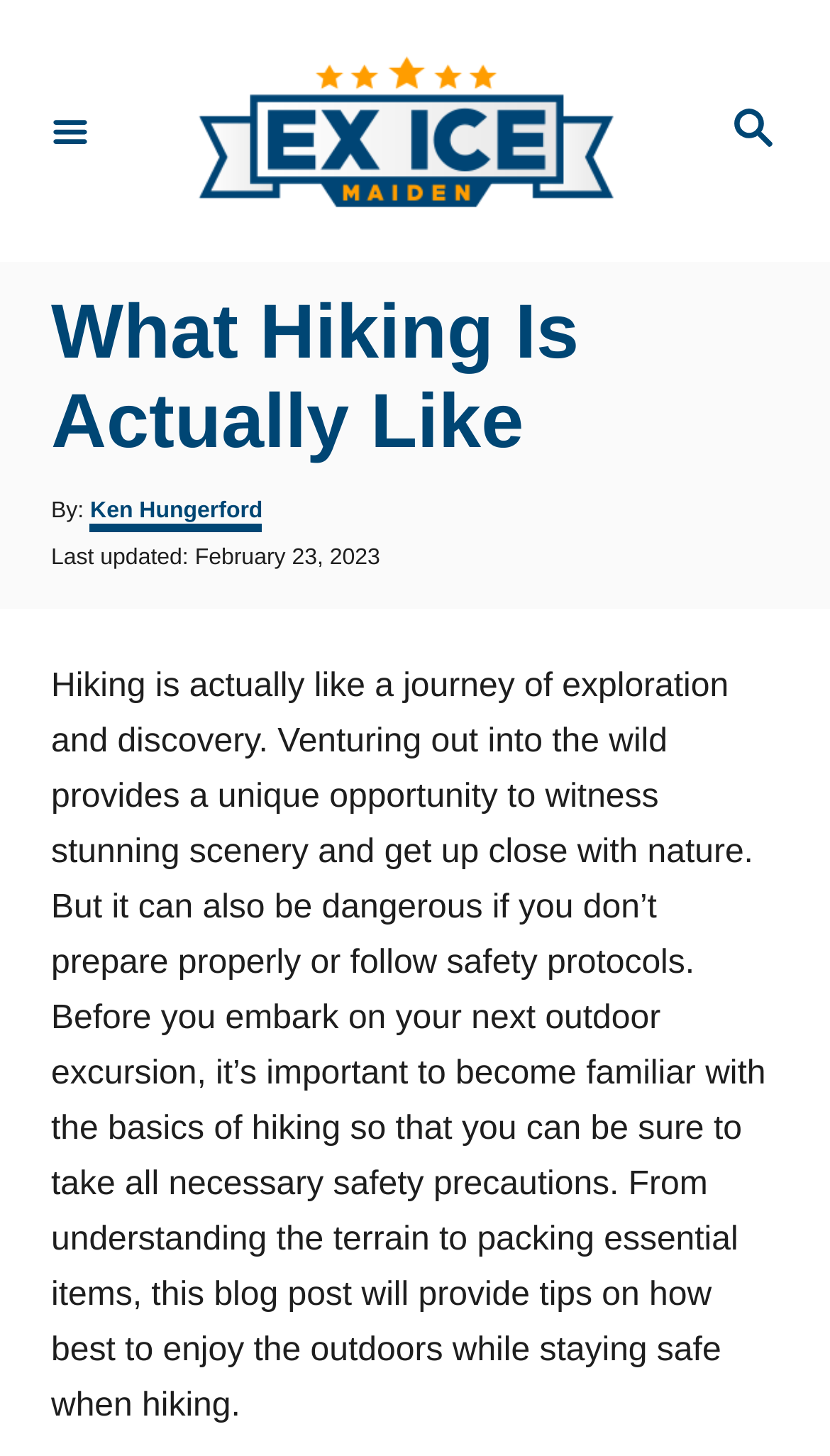Identify the bounding box coordinates for the UI element described by the following text: "aria-label="Menu"". Provide the coordinates as four float numbers between 0 and 1, in the format [left, top, right, bottom].

[0.0, 0.037, 0.169, 0.143]